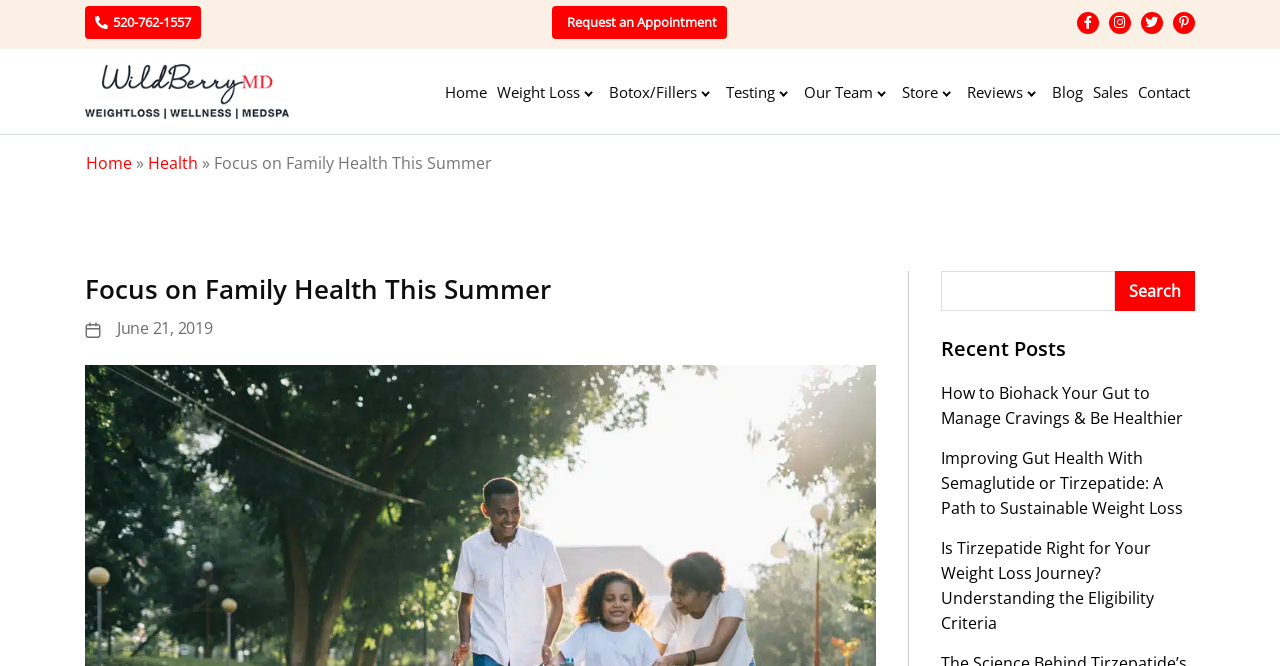Please find and generate the text of the main heading on the webpage.

Focus on Family Health This Summer